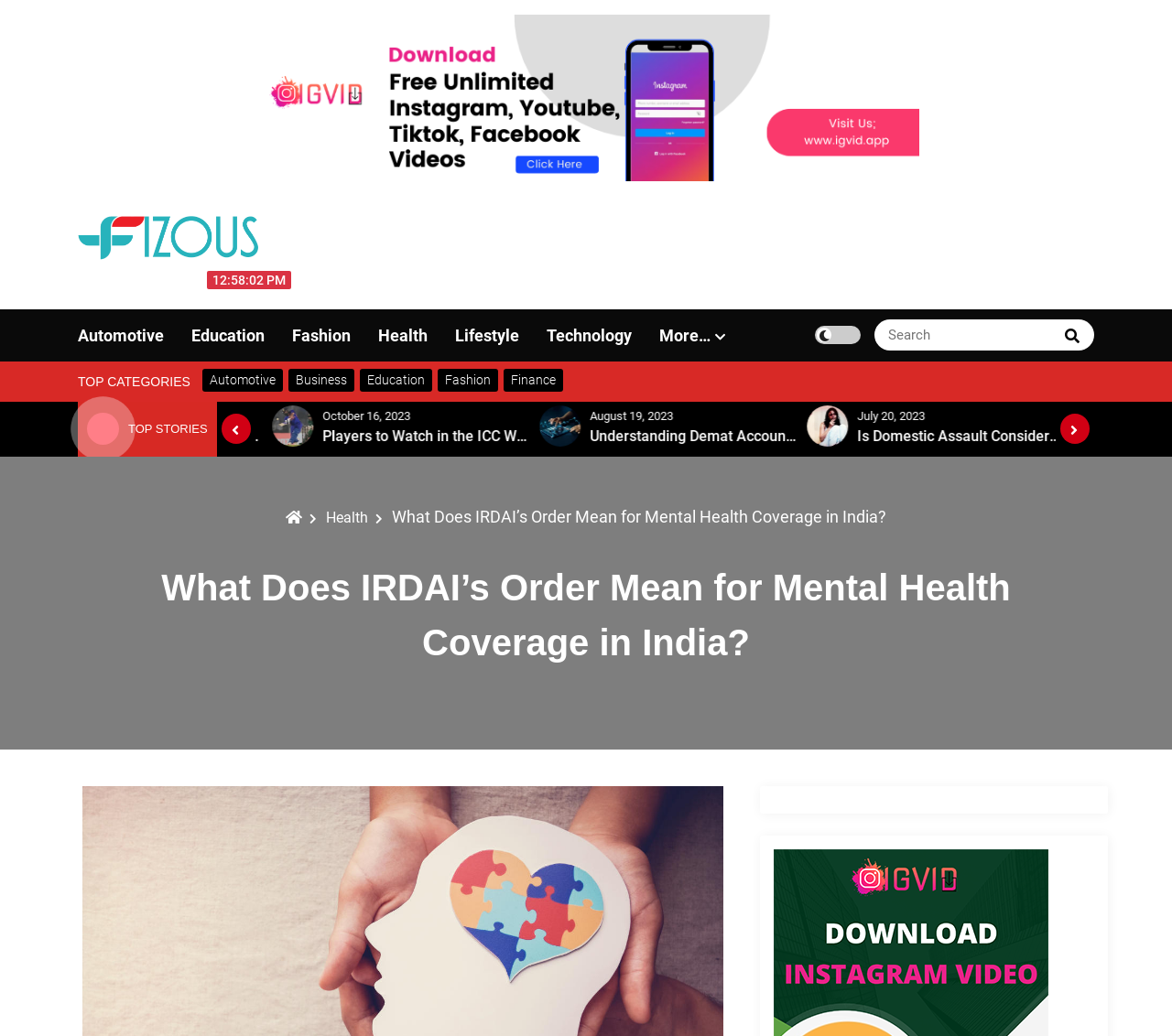What is the date of the article 'Players to Watch in the ICC World Cup 2023'?
Use the image to answer the question with a single word or phrase.

October 16, 2023